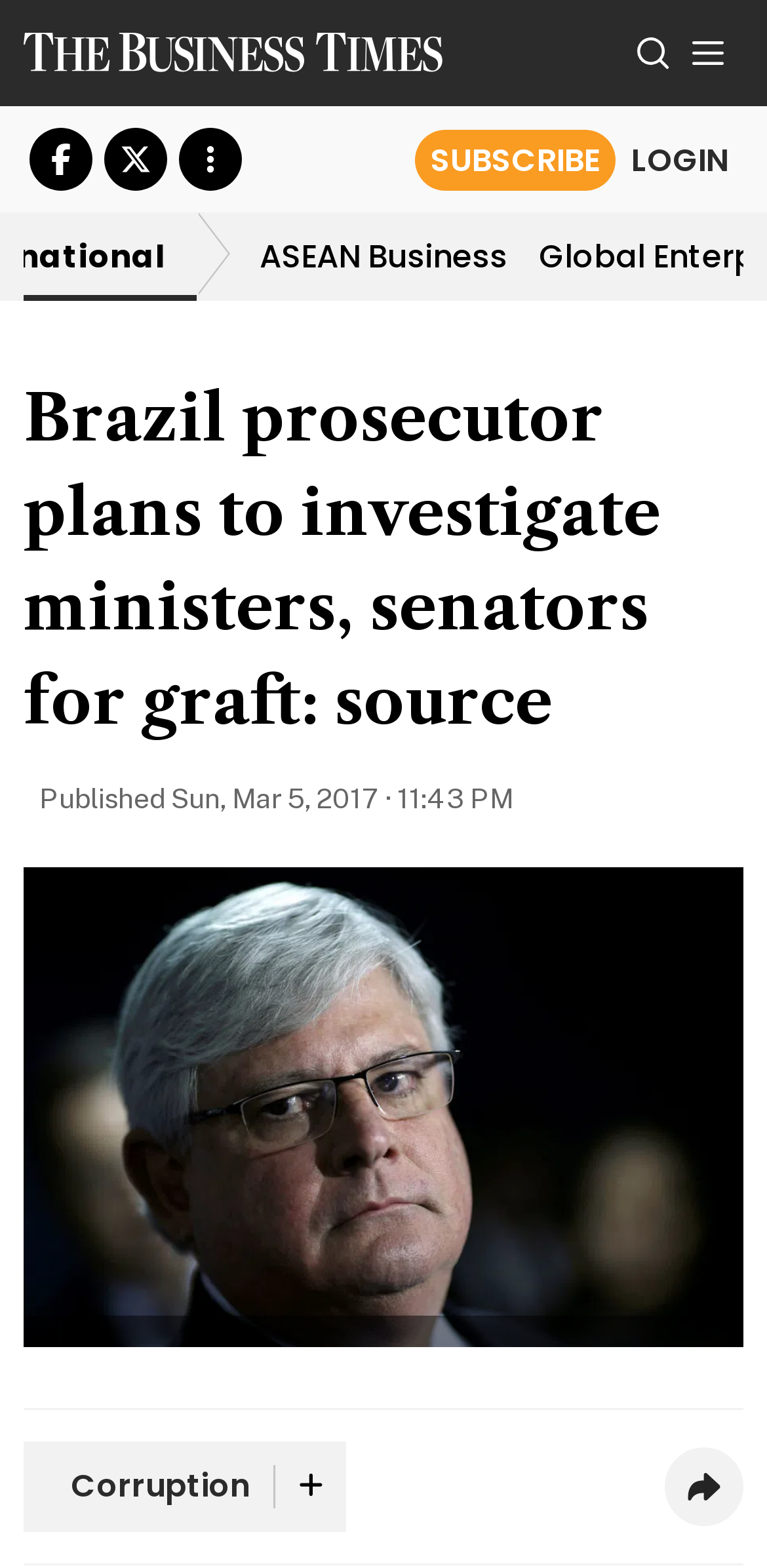Please predict the bounding box coordinates (top-left x, top-left y, bottom-right x, bottom-right y) for the UI element in the screenshot that fits the description: aria-label="Toggle side menu"

[0.877, 0.011, 0.969, 0.056]